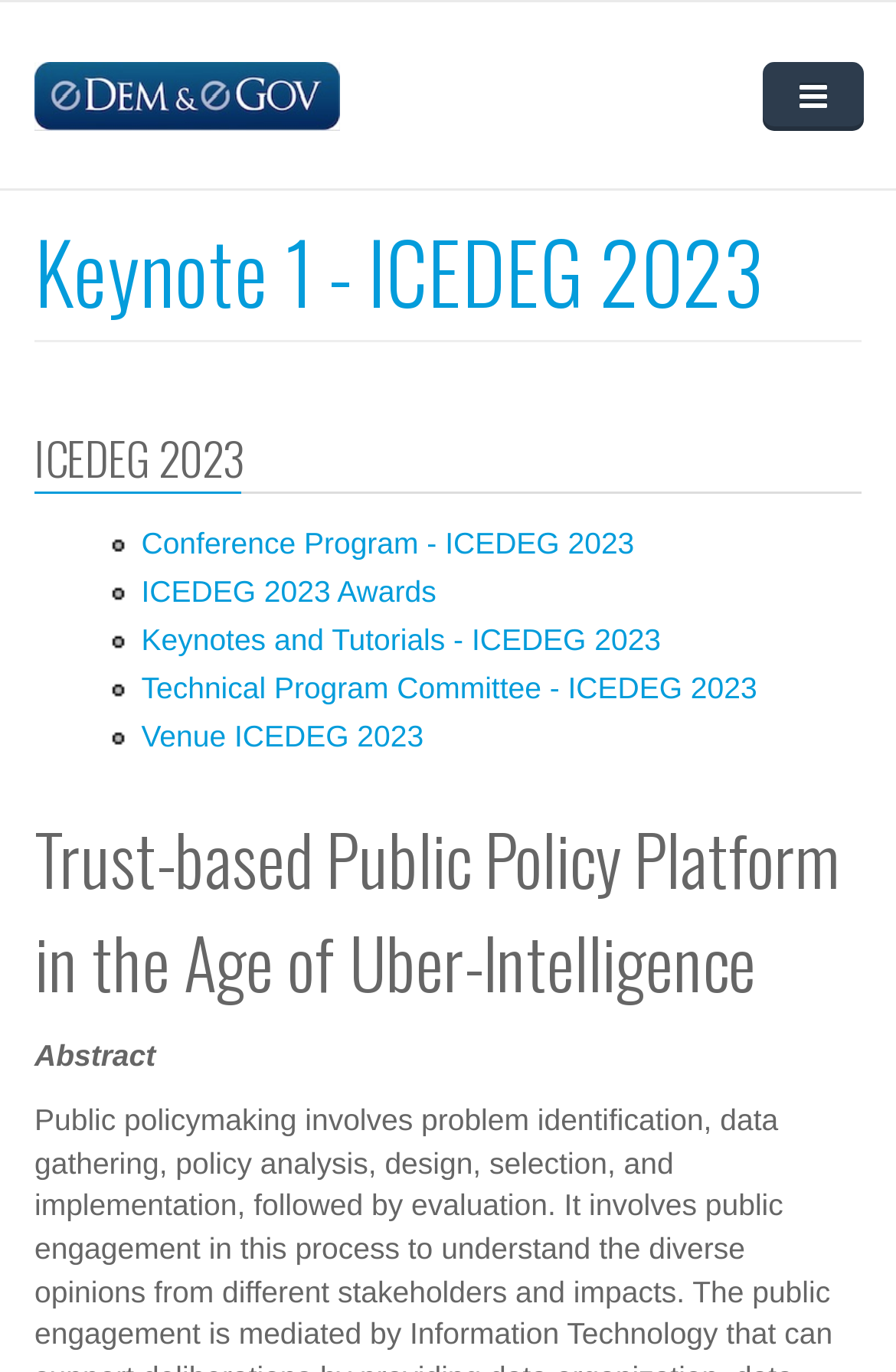Answer this question in one word or a short phrase: What is the title of the first keynote?

Trust-based Public Policy Platform